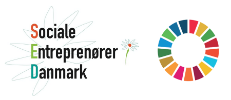Analyze the image and provide a detailed caption.

The image features the logo of "Sociale Entreprenører Danmark" (SED), which emphasizes social entrepreneurship in Denmark. The logo is designed with a combination of playful typography and vibrant colors. "SED" is highlighted prominently in an artistic manner, conveying a sense of innovation and creativity. Accompanying a stylized flower graphic, which hints at growth and sustainability, the logo integrates a circular emblem resembling the UN's Sustainable Development Goals, showcasing a commitment to social impact and global challenges. This visual representation reflects the organization's mission to foster social enterprises that aim to improve lives and drive positive change within communities.